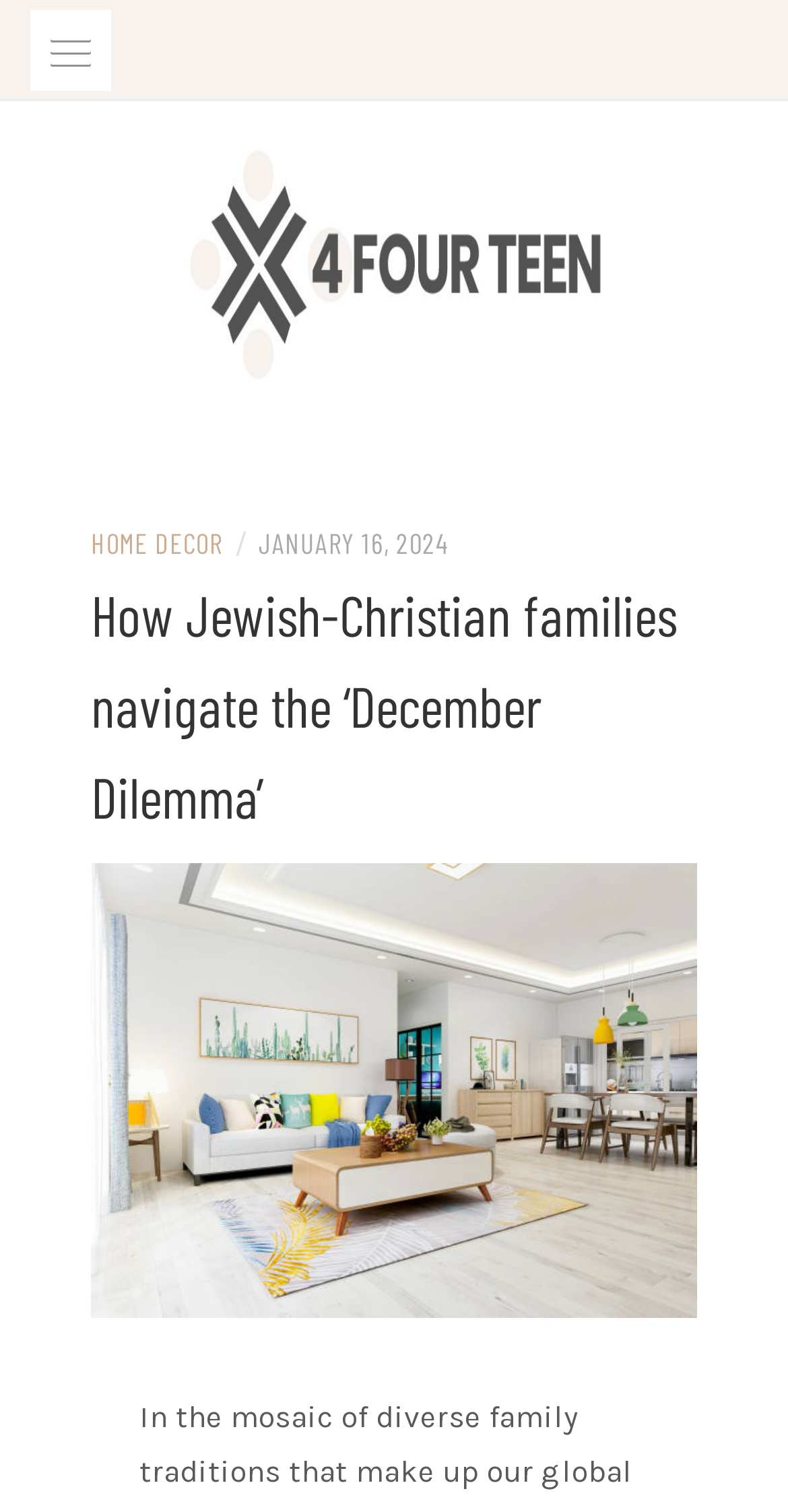Is the main menu expanded?
Provide a comprehensive and detailed answer to the question.

I found a button element with the property 'expanded: False', which suggests that the main menu is not expanded.